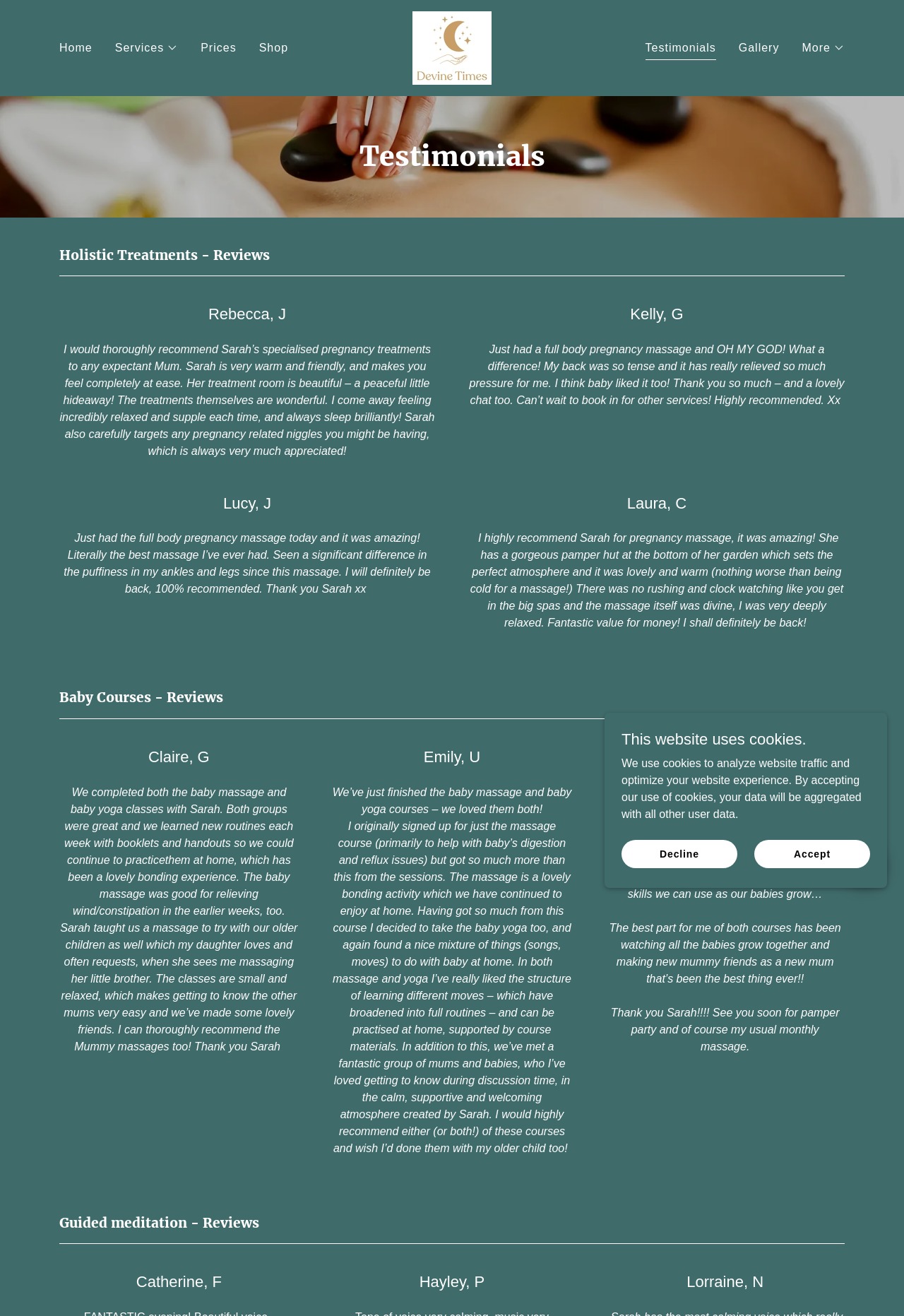What types of reviews are available on this webpage?
Based on the image, provide your answer in one word or phrase.

Testimonials, Holistic Treatments, Baby Courses, Guided meditation